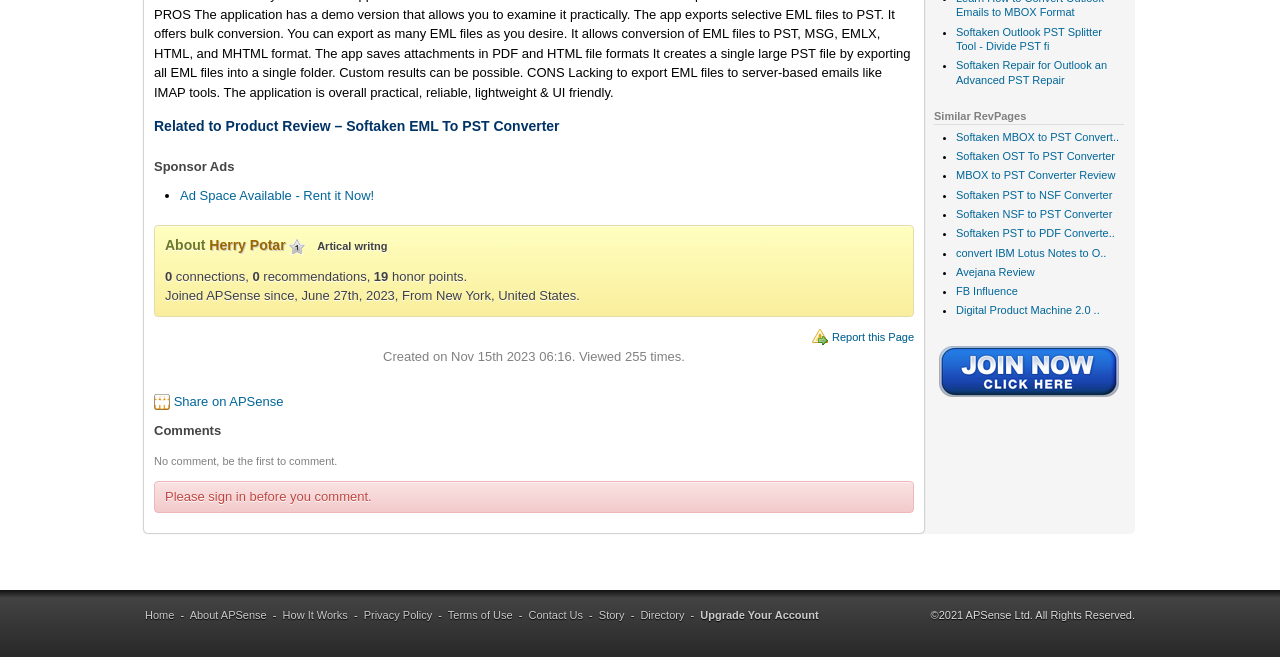Determine the bounding box coordinates for the HTML element mentioned in the following description: "Softaken NSF to PST Converter". The coordinates should be a list of four floats ranging from 0 to 1, represented as [left, top, right, bottom].

[0.747, 0.317, 0.869, 0.335]